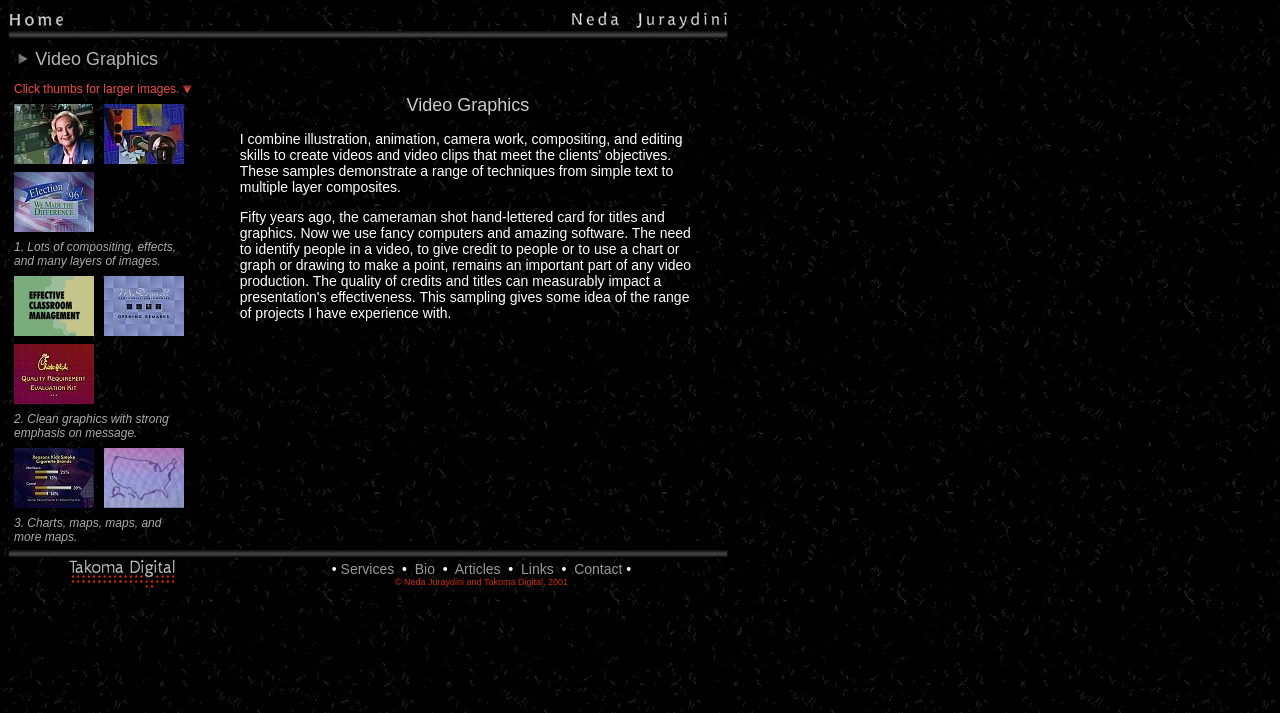Select the bounding box coordinates of the element I need to click to carry out the following instruction: "Click the 'Home' link".

[0.007, 0.028, 0.568, 0.048]